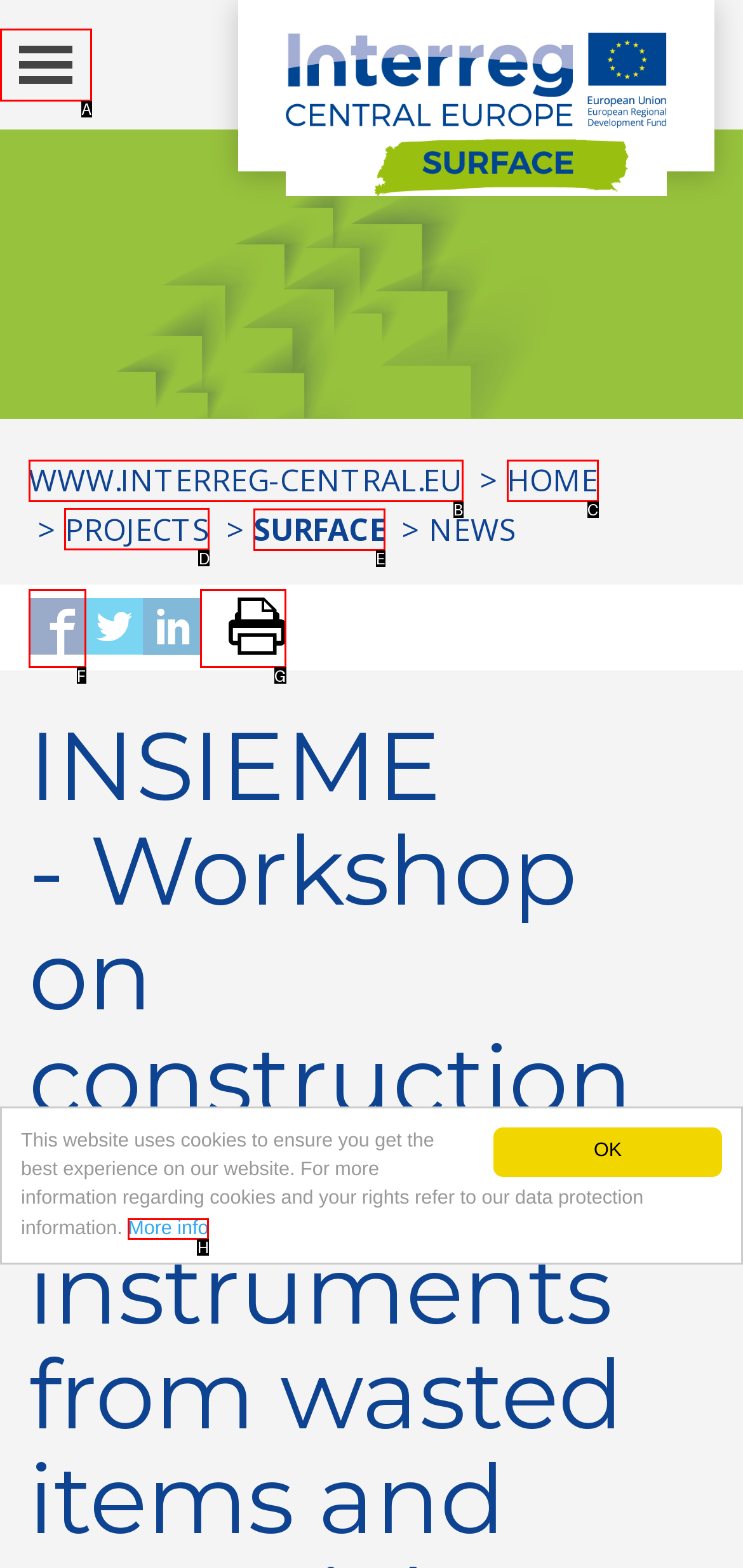Identify the correct letter of the UI element to click for this task: Click the project link
Respond with the letter from the listed options.

D